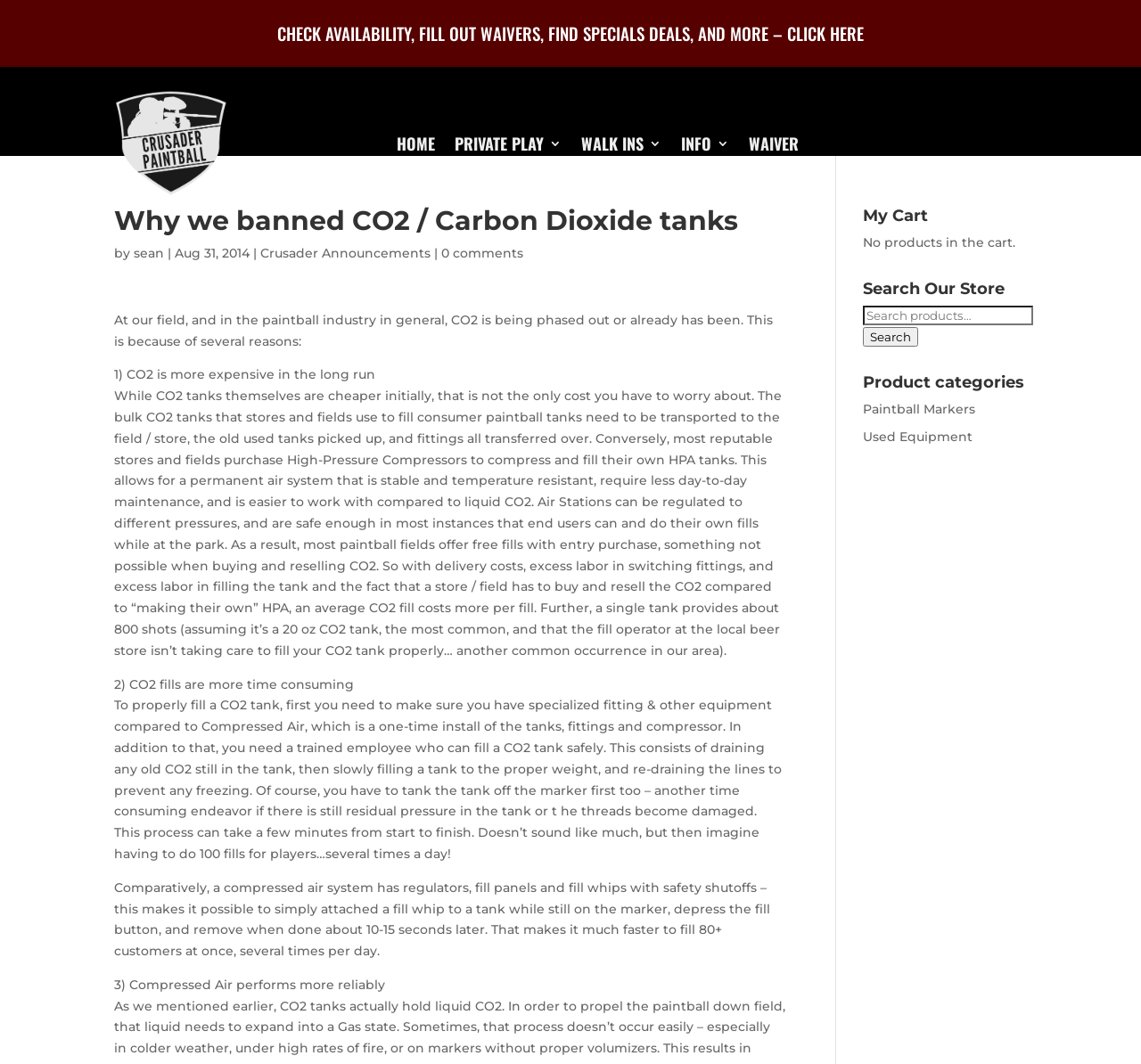Pinpoint the bounding box coordinates of the clickable element to carry out the following instruction: "Click the 'HOME' link."

[0.348, 0.084, 0.381, 0.185]